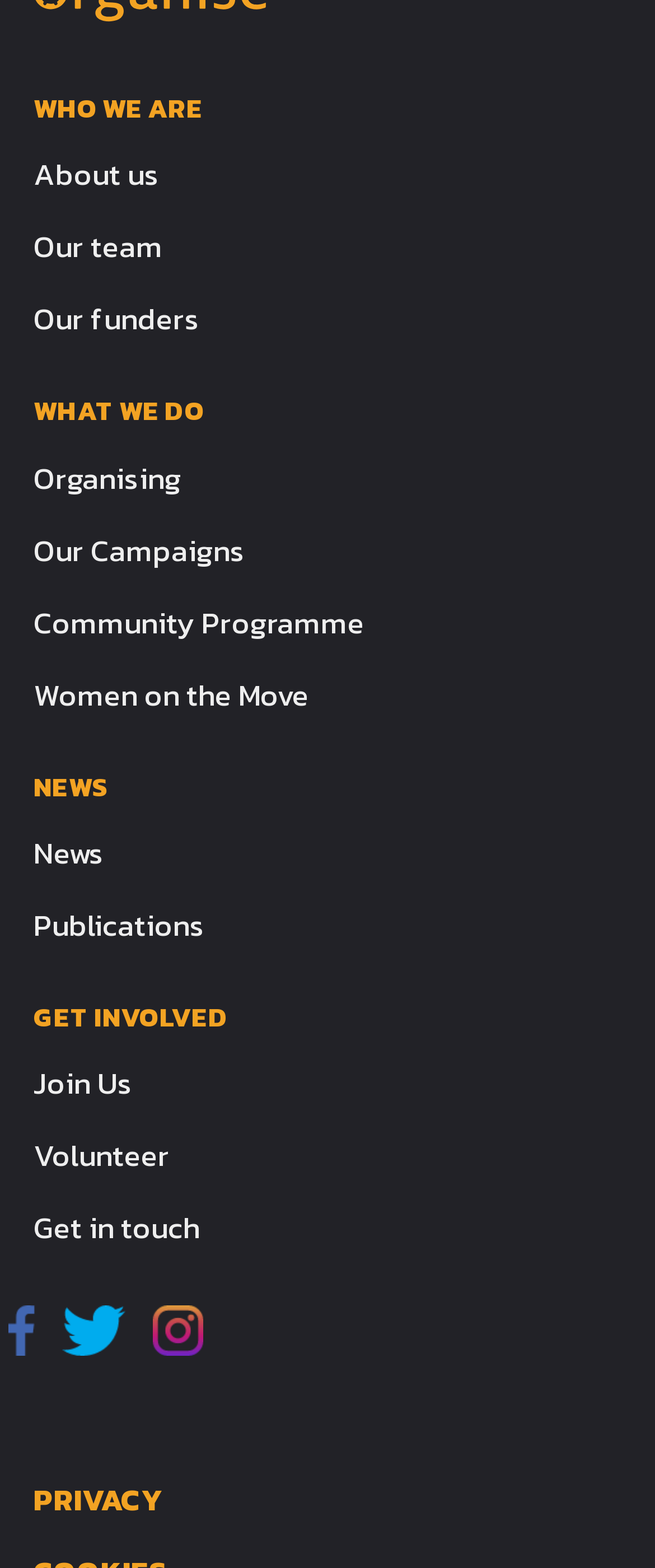Refer to the image and offer a detailed explanation in response to the question: What is the purpose of the 'PRIVACY' link?

The 'PRIVACY' link is likely to provide information about the organization's privacy policy, including how it collects, uses, and protects user data. Users can click on this link to learn more about the organization's privacy practices.